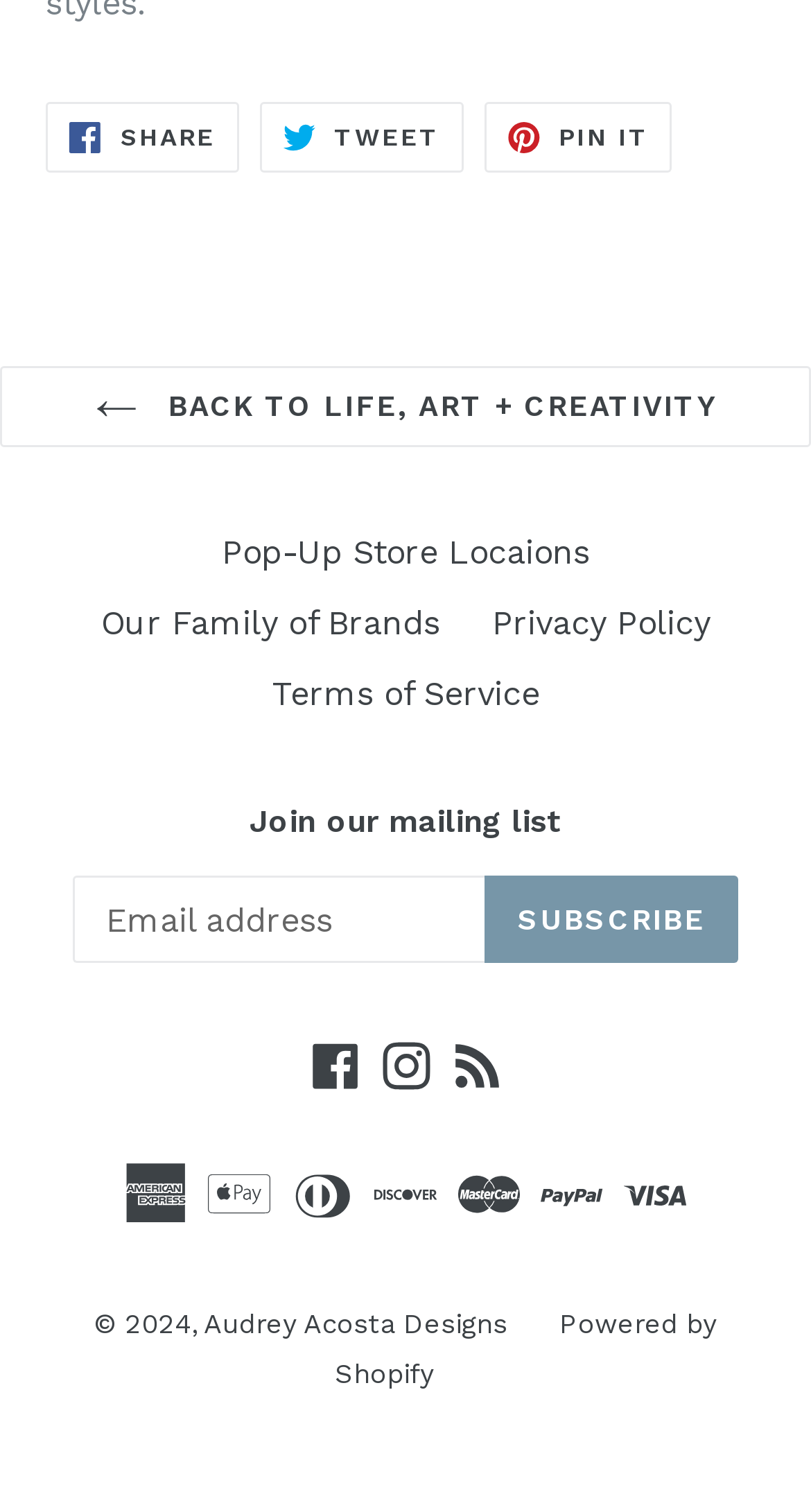What is the company's family of brands?
Give a single word or phrase answer based on the content of the image.

Our Family of Brands